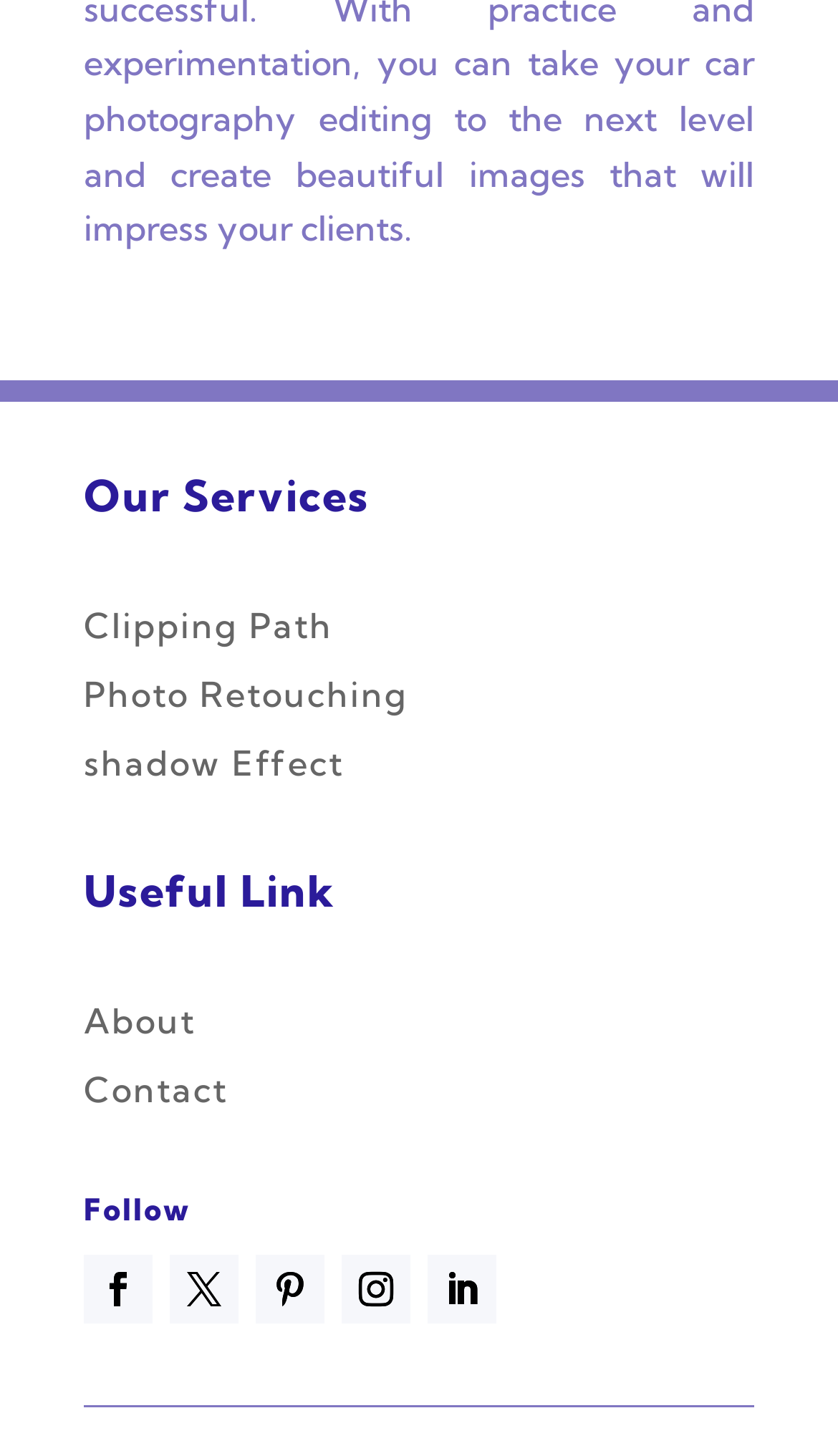What services are offered by this company?
Answer the question in as much detail as possible.

Based on the links provided under the 'Our Services' heading, the company offers Clipping Path, Photo Retouching, and Shadow Effect services.